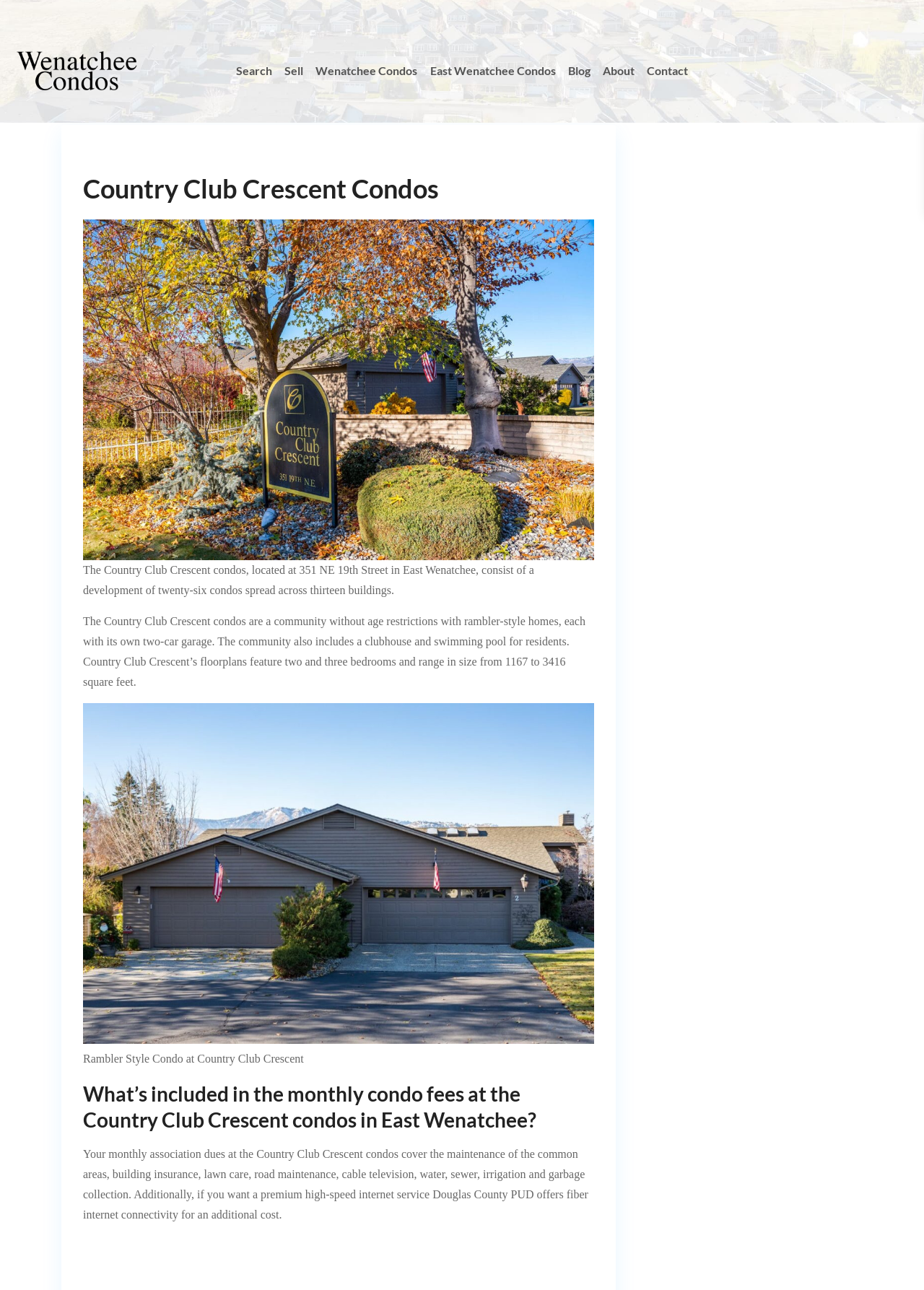Provide a thorough summary of the webpage.

The webpage is about the Country Club Crescent condos in East Wenatchee, located at 351 NE 19th Street. At the top left corner, there is a company logo image. Below the logo, there are six navigation links: Search, Sell, Wenatchee Condos, East Wenatchee Condos, Blog, and About, followed by a Contact link. 

The main content starts with a heading "Country Club Crescent Condos" and a figure below it, which contains a link. The first paragraph of text describes the condos, mentioning their location, number of units, and buildings. 

Below the first paragraph, there is another paragraph detailing the features of the condos, including the absence of age restrictions, rambler-style homes, two-car garages, a clubhouse, and a swimming pool. The floor plans are also described, with two and three bedrooms, ranging in size from 1167 to 3416 square feet.

Next to the second paragraph, there is a figure with a link and a figcaption, which contains a static text "Rambler Style Condo at Country Club Crescent". 

Further down, there is a heading "What’s included in the monthly condo fees at the Country Club Crescent condos in East Wenatchee?" followed by a paragraph explaining what the monthly association dues cover, including maintenance, insurance, lawn care, and utilities.